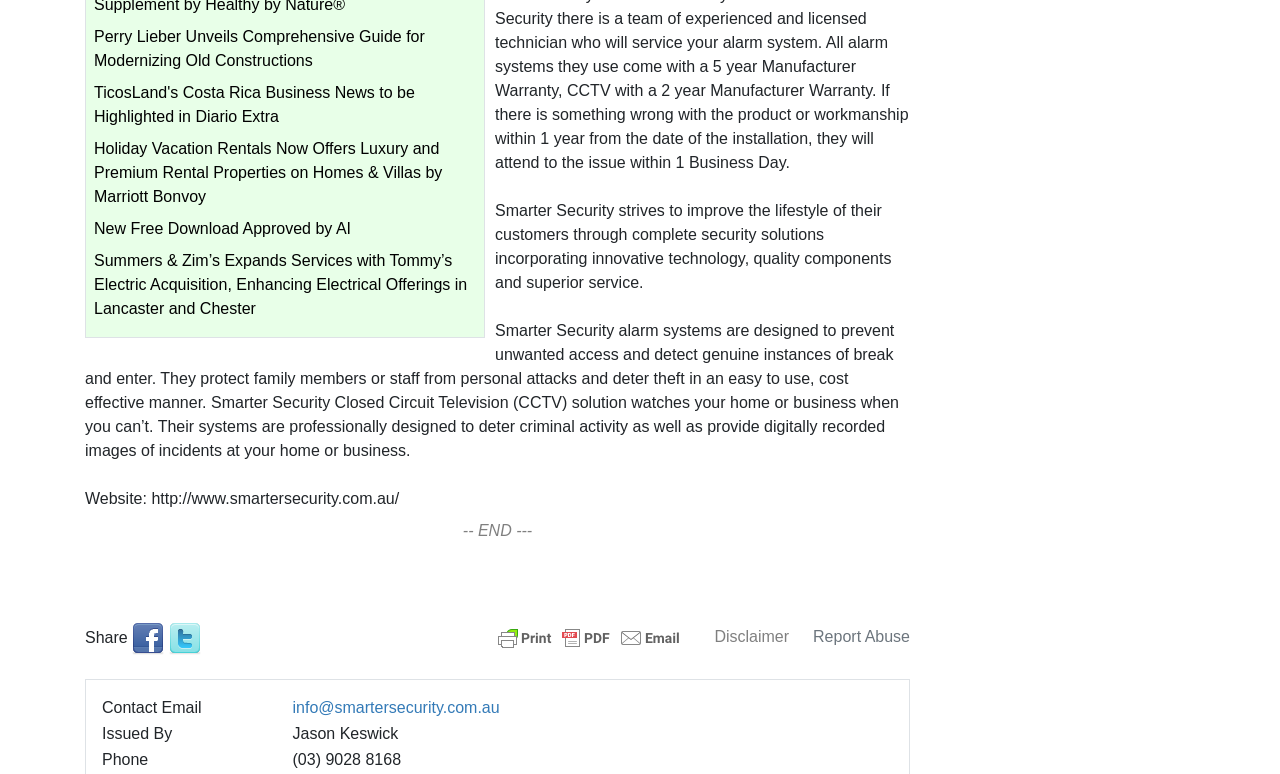Identify the bounding box coordinates for the region of the element that should be clicked to carry out the instruction: "Contact via info@smartersecurity.com.au". The bounding box coordinates should be four float numbers between 0 and 1, i.e., [left, top, right, bottom].

[0.229, 0.903, 0.39, 0.925]